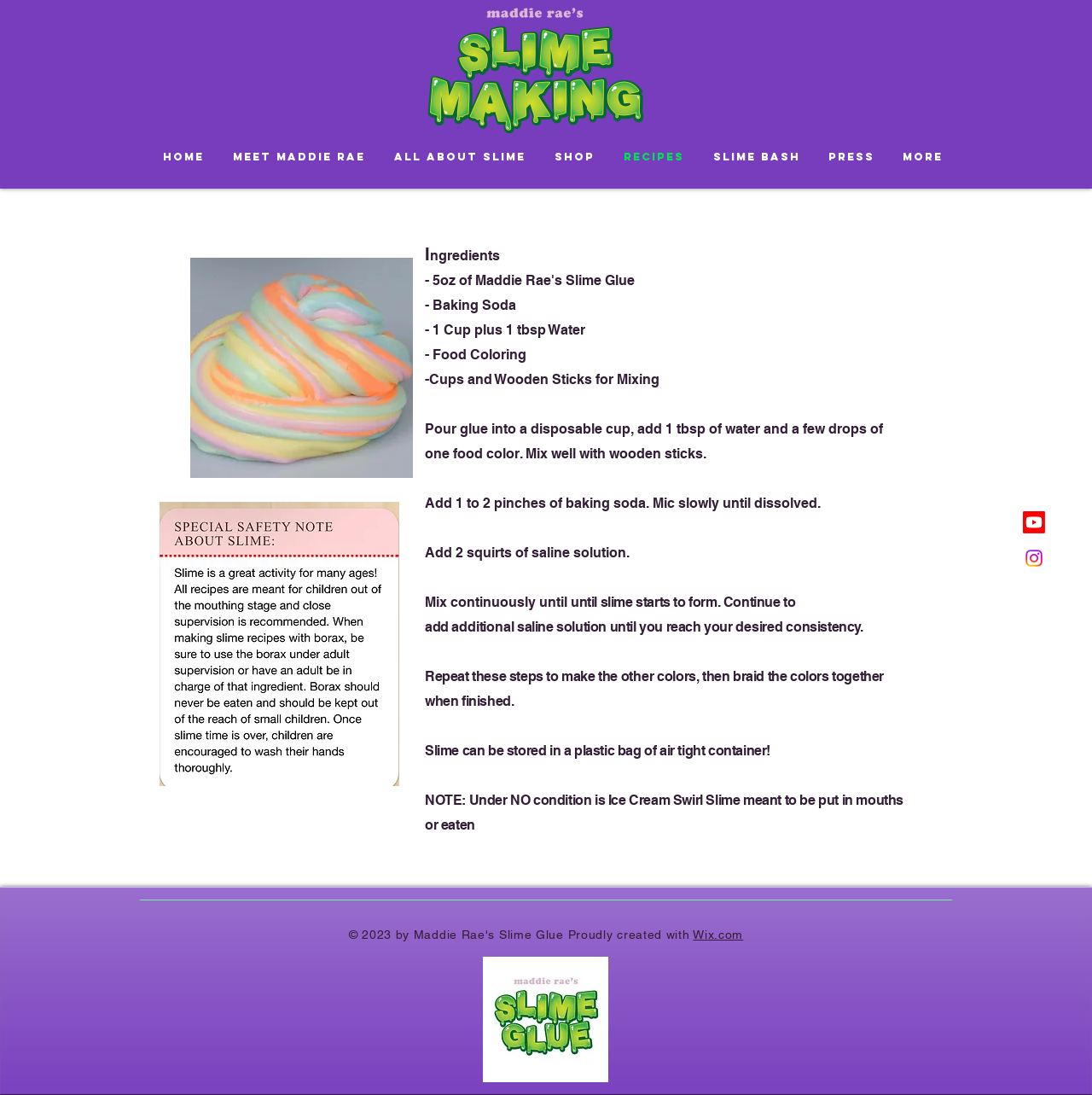Predict the bounding box for the UI component with the following description: "Meet Maddie Rae".

[0.198, 0.124, 0.346, 0.163]